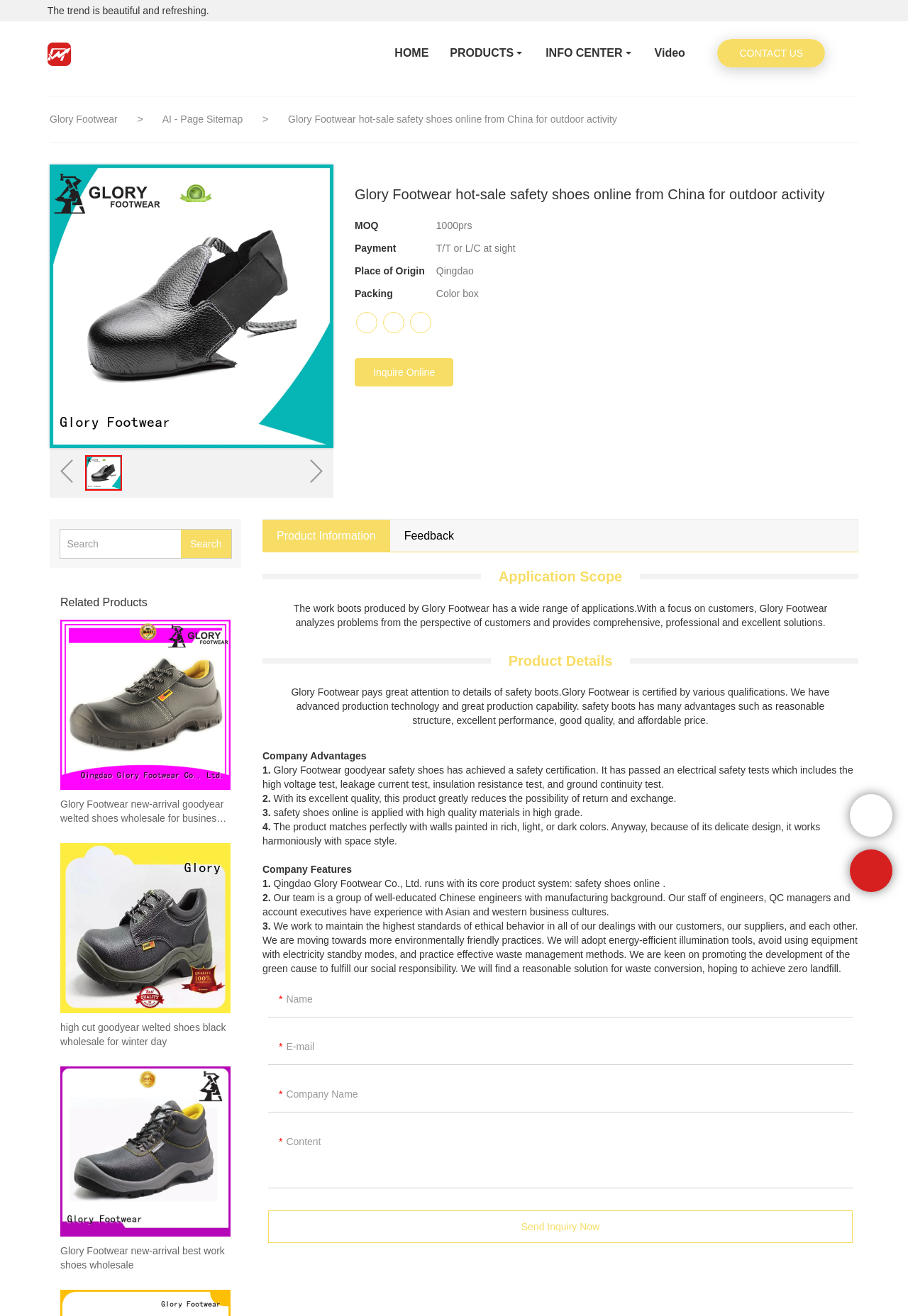Bounding box coordinates are to be given in the format (top-left x, top-left y, bottom-right x, bottom-right y). All values must be floating point numbers between 0 and 1. Provide the bounding box coordinate for the UI element described as: Send Inquiry Now

[0.295, 0.92, 0.939, 0.945]